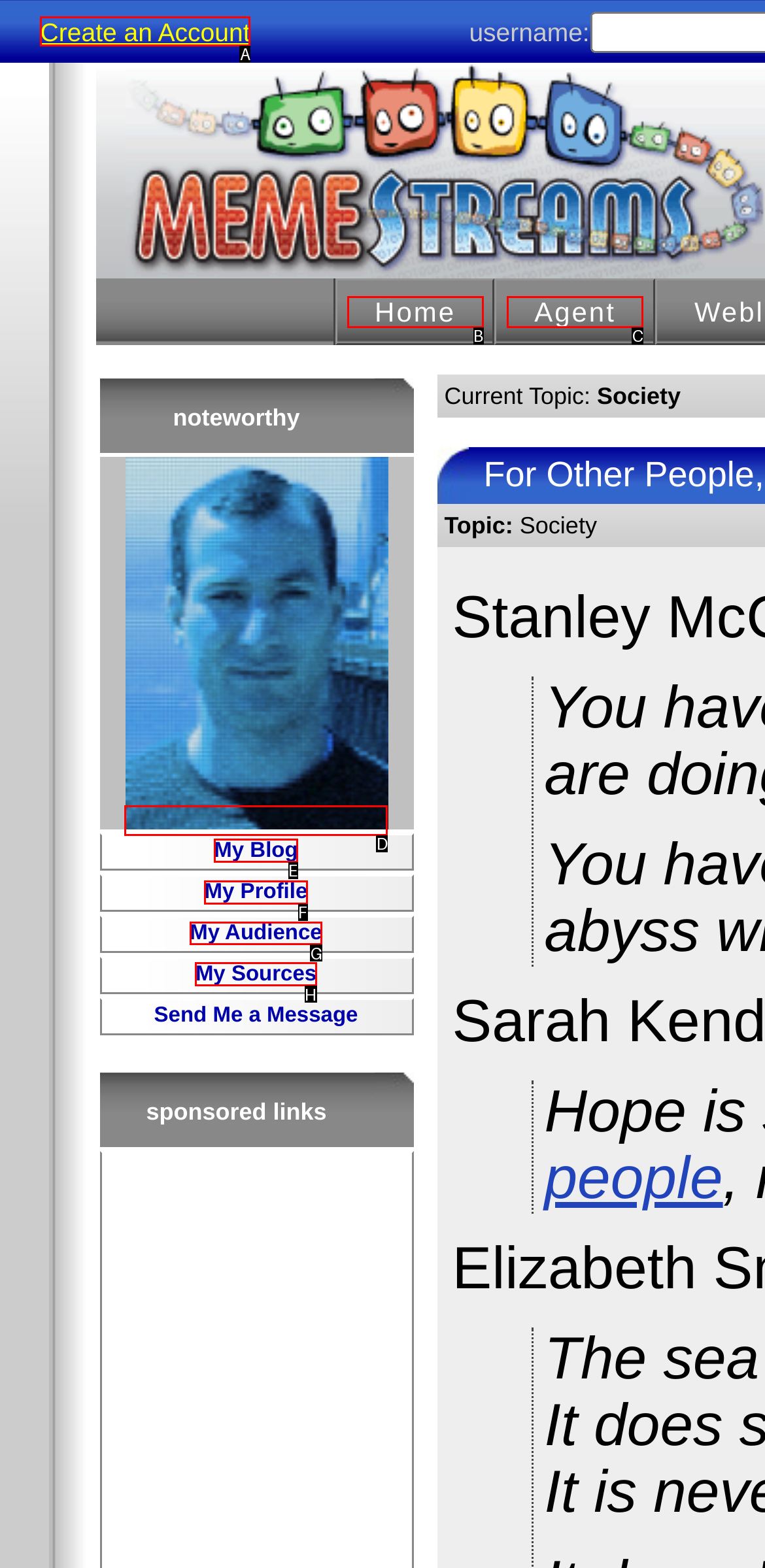Identify the letter of the UI element I need to click to carry out the following instruction: Go to My Blog

E